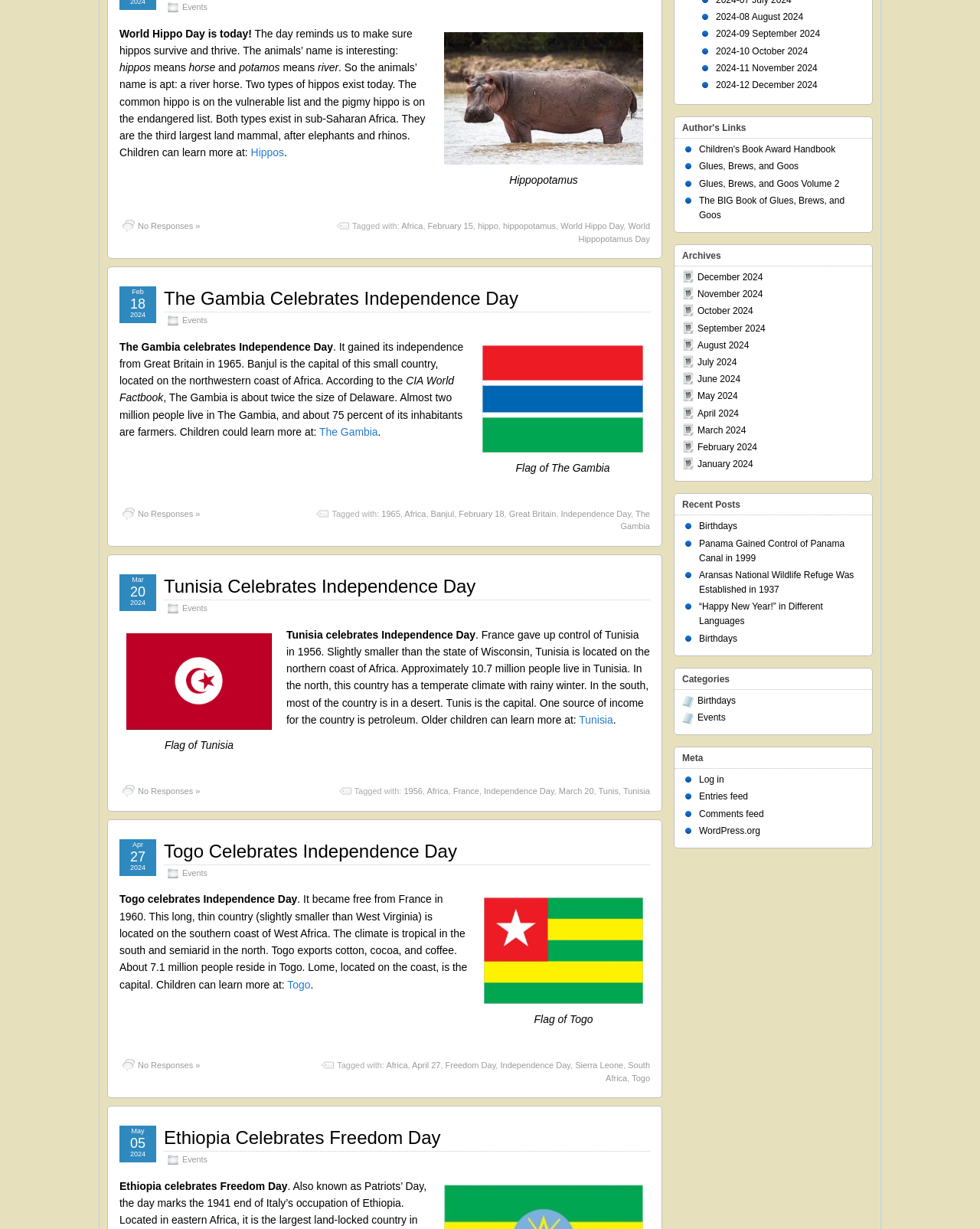Identify the bounding box of the HTML element described as: "2024-08 August 2024".

[0.73, 0.009, 0.82, 0.018]